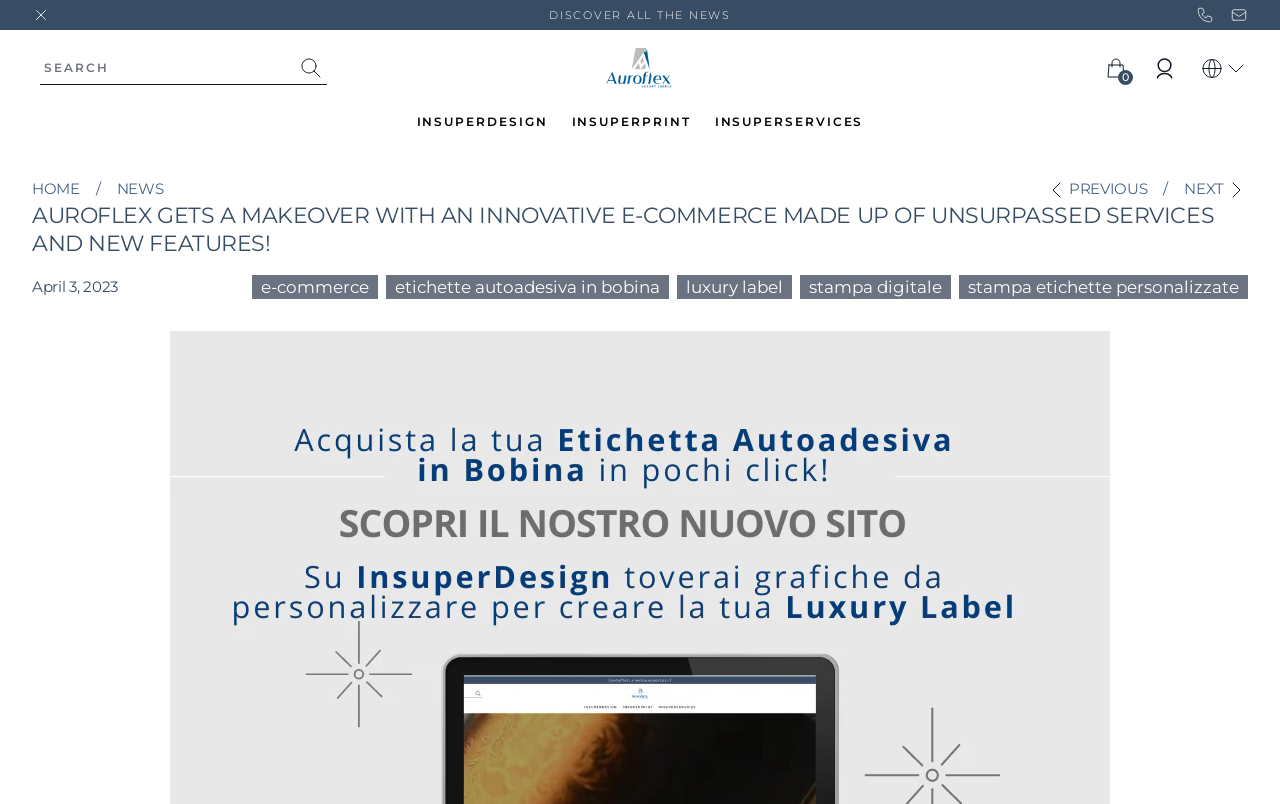Please find the bounding box for the UI element described by: "instagram fashion".

None